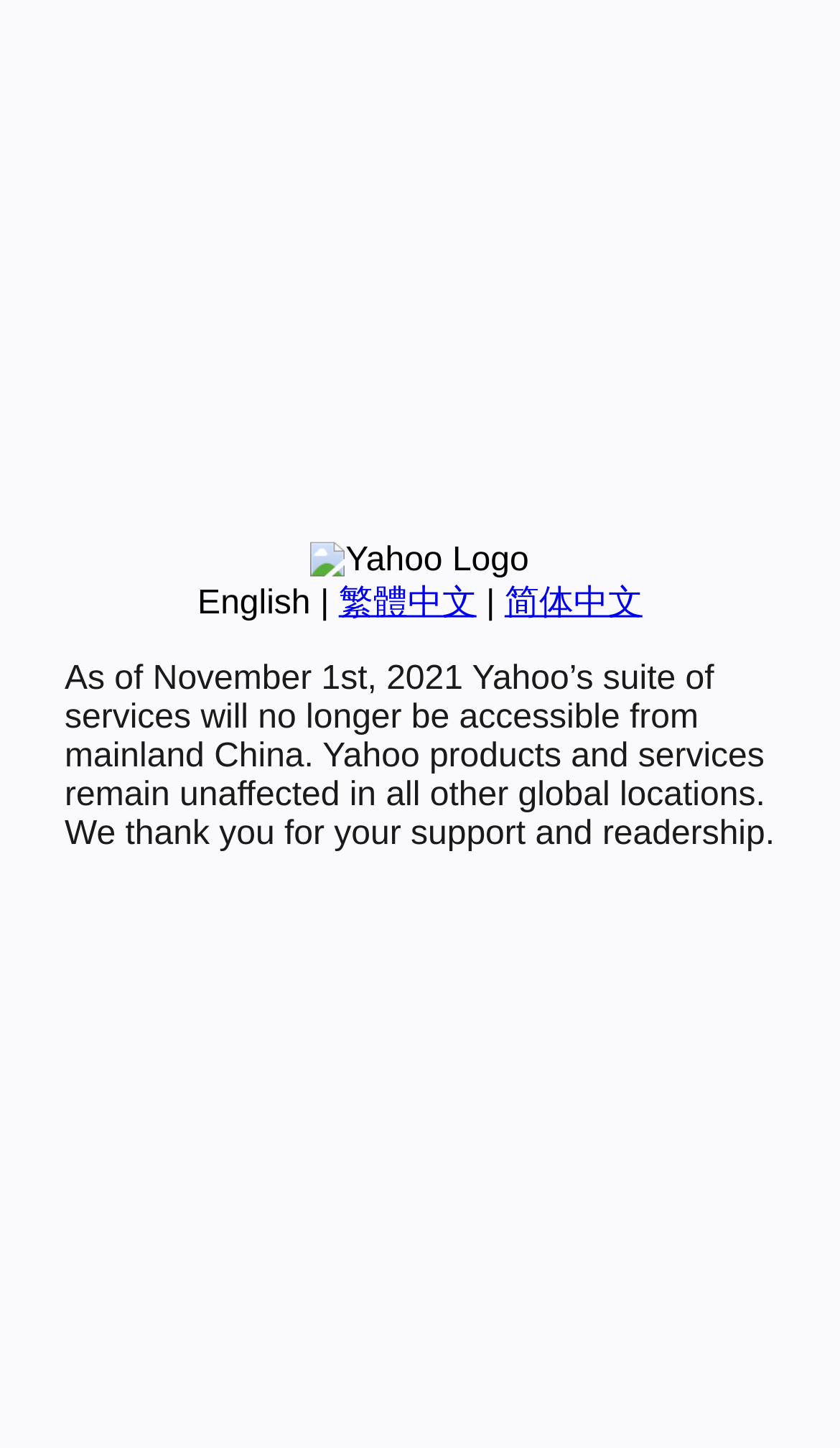Determine the bounding box coordinates for the HTML element described here: "alt="National Science Foundation Logo"".

None